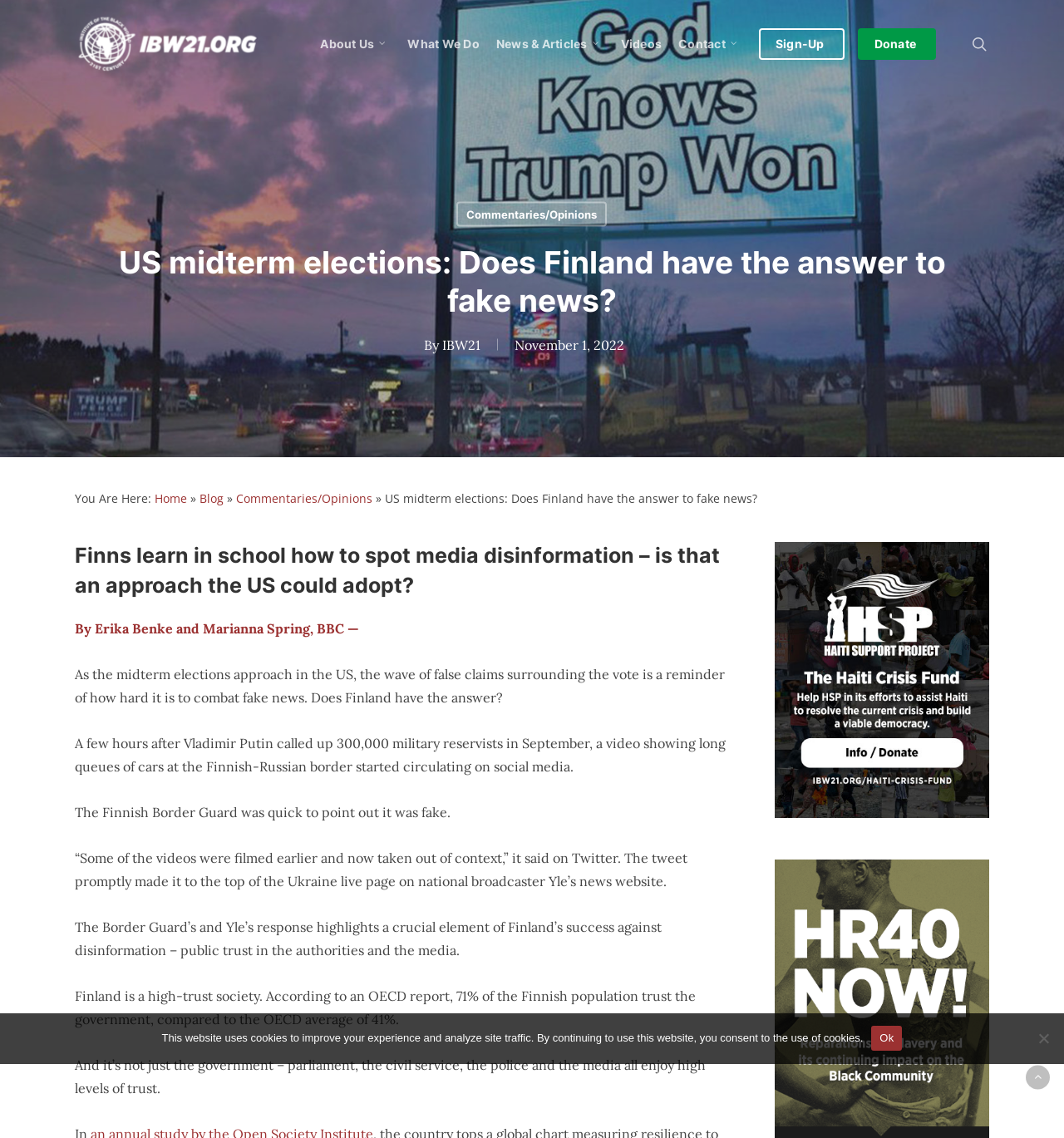Using the description "search", locate and provide the bounding box of the UI element.

[0.911, 0.031, 0.93, 0.046]